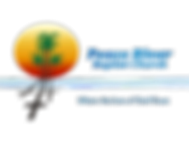Carefully examine the image and provide an in-depth answer to the question: What is the tagline of the church?

The question asks about the tagline of the Peace River Baptist Church. According to the caption, the tagline states 'Where Actions Speak', which highlights the church's mission and community engagement, hence the answer is 'Where Actions Speak'.